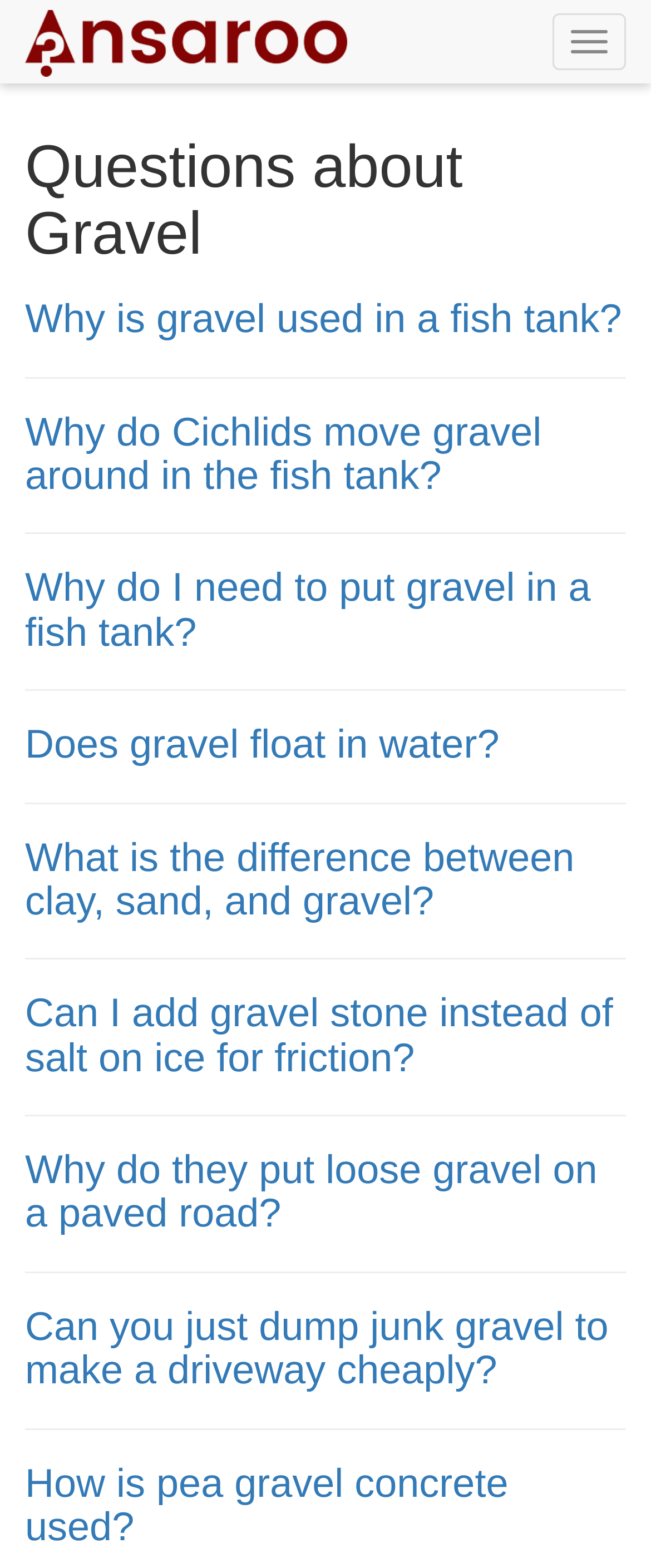What is pea gravel concrete used for?
Refer to the image and provide a thorough answer to the question.

The webpage contains a question 'How is pea gravel concrete used?' which suggests that pea gravel concrete is used for some purpose, but the exact purpose is not specified on the webpage. Therefore, the answer is unknown based on the provided information.